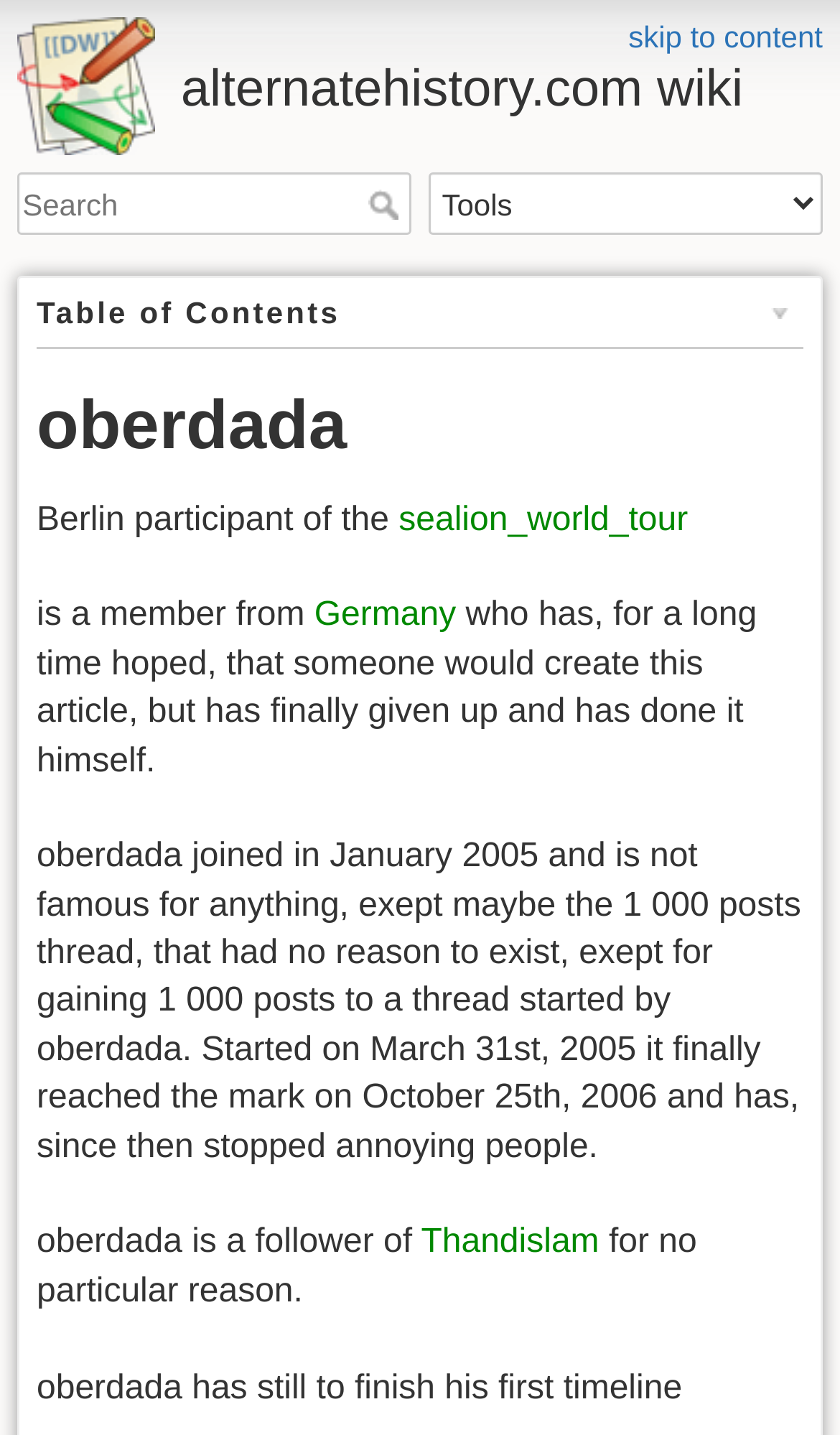Using the description: "sealion_world_tour", identify the bounding box of the corresponding UI element in the screenshot.

[0.475, 0.349, 0.819, 0.375]